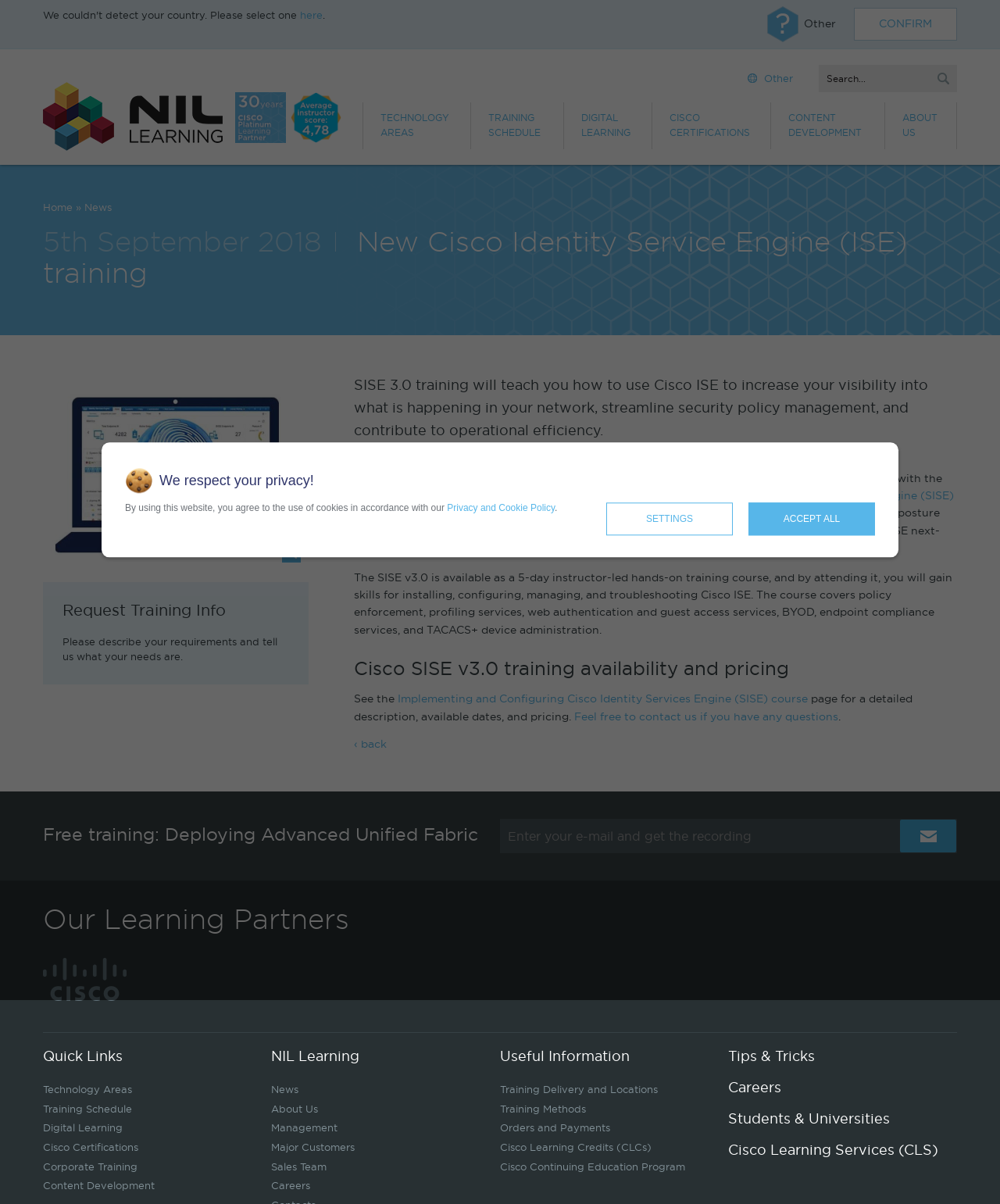Determine the bounding box coordinates of the clickable region to carry out the instruction: "Click on the 'CONFIRM' link".

[0.854, 0.006, 0.957, 0.033]